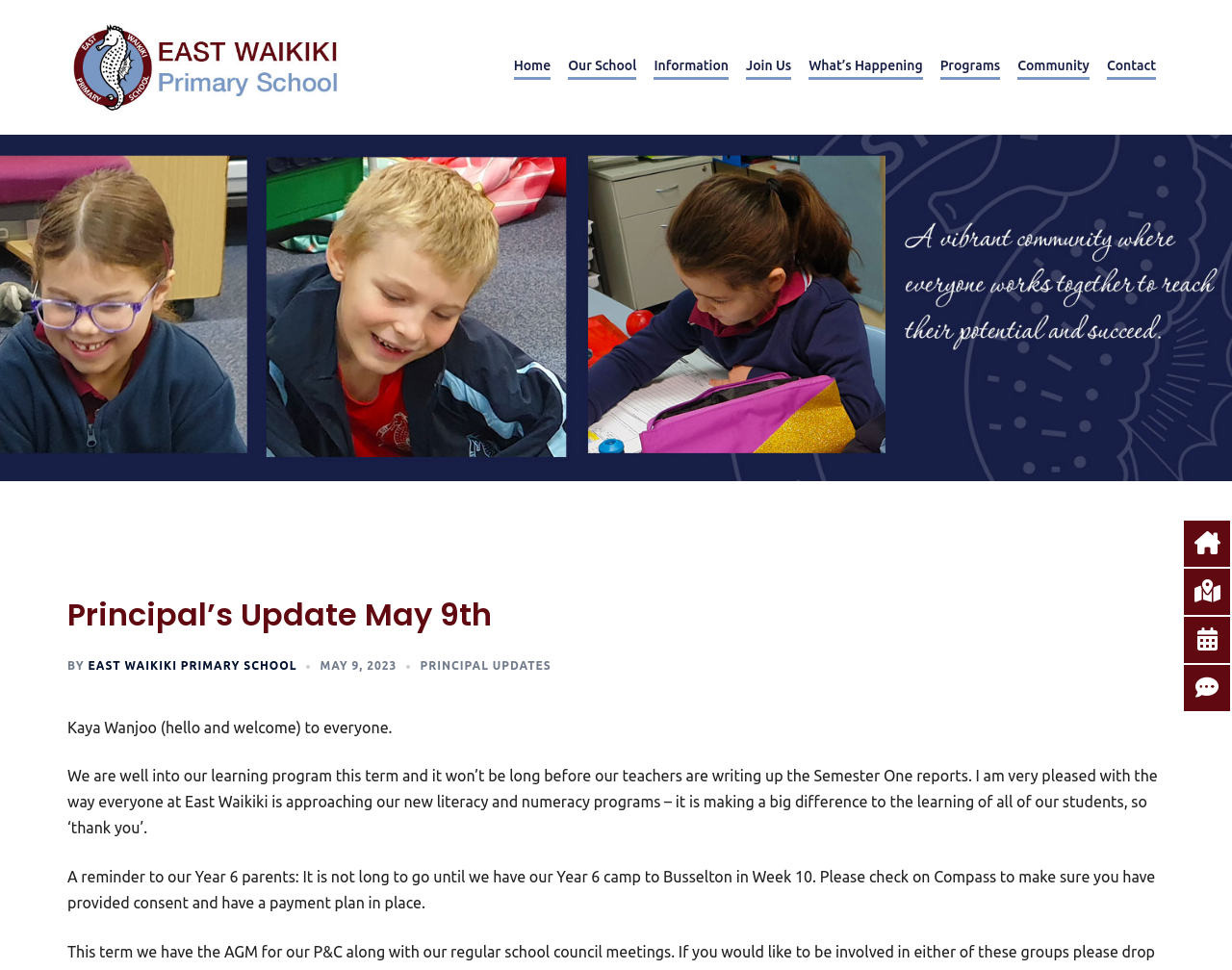Please determine the bounding box coordinates of the element to click in order to execute the following instruction: "read Principal’s Update". The coordinates should be four float numbers between 0 and 1, specified as [left, top, right, bottom].

[0.055, 0.615, 0.945, 0.653]